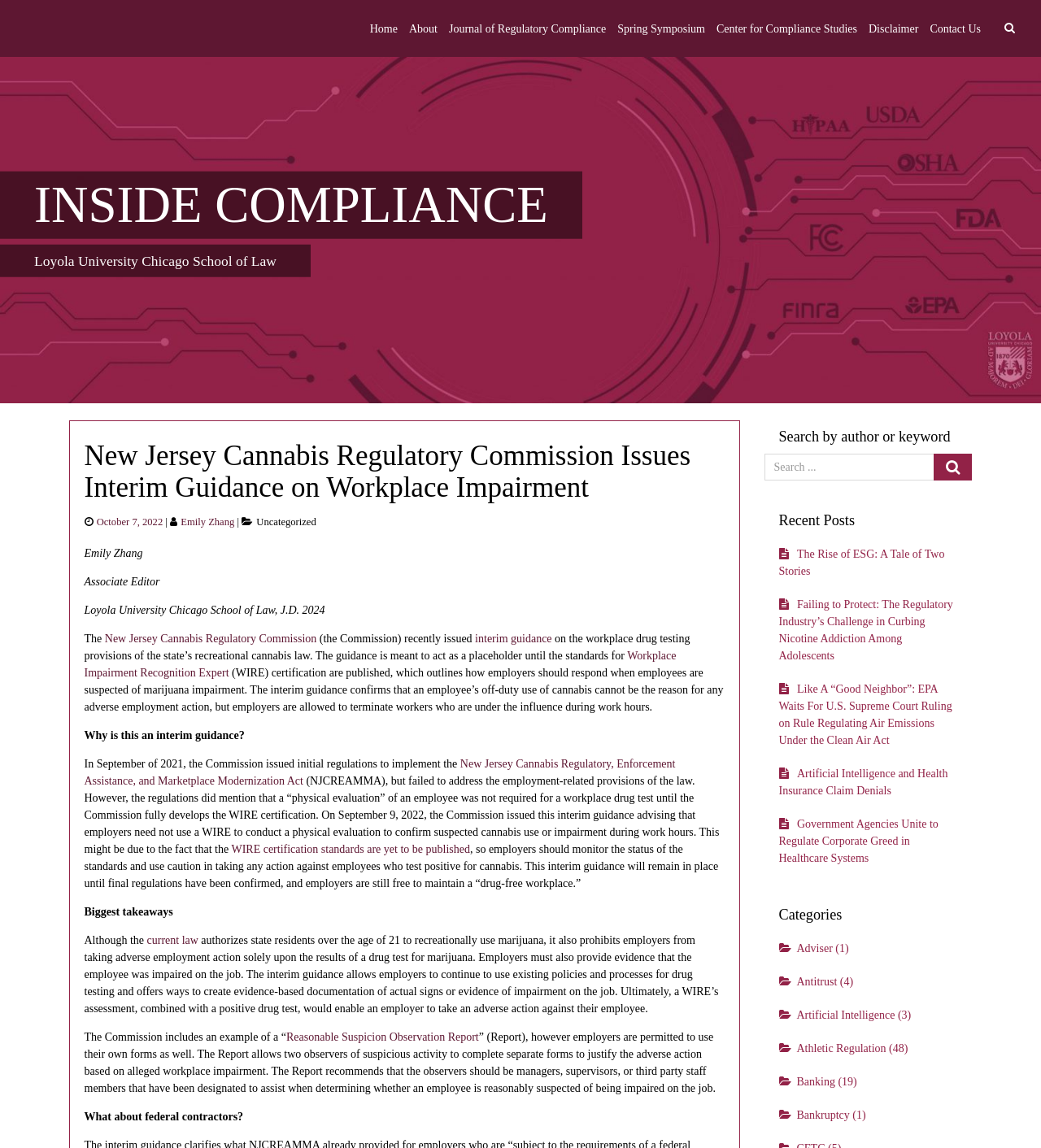Specify the bounding box coordinates of the area to click in order to execute this command: 'Click on the 'Home' link'. The coordinates should consist of four float numbers ranging from 0 to 1, and should be formatted as [left, top, right, bottom].

[0.355, 0.013, 0.382, 0.036]